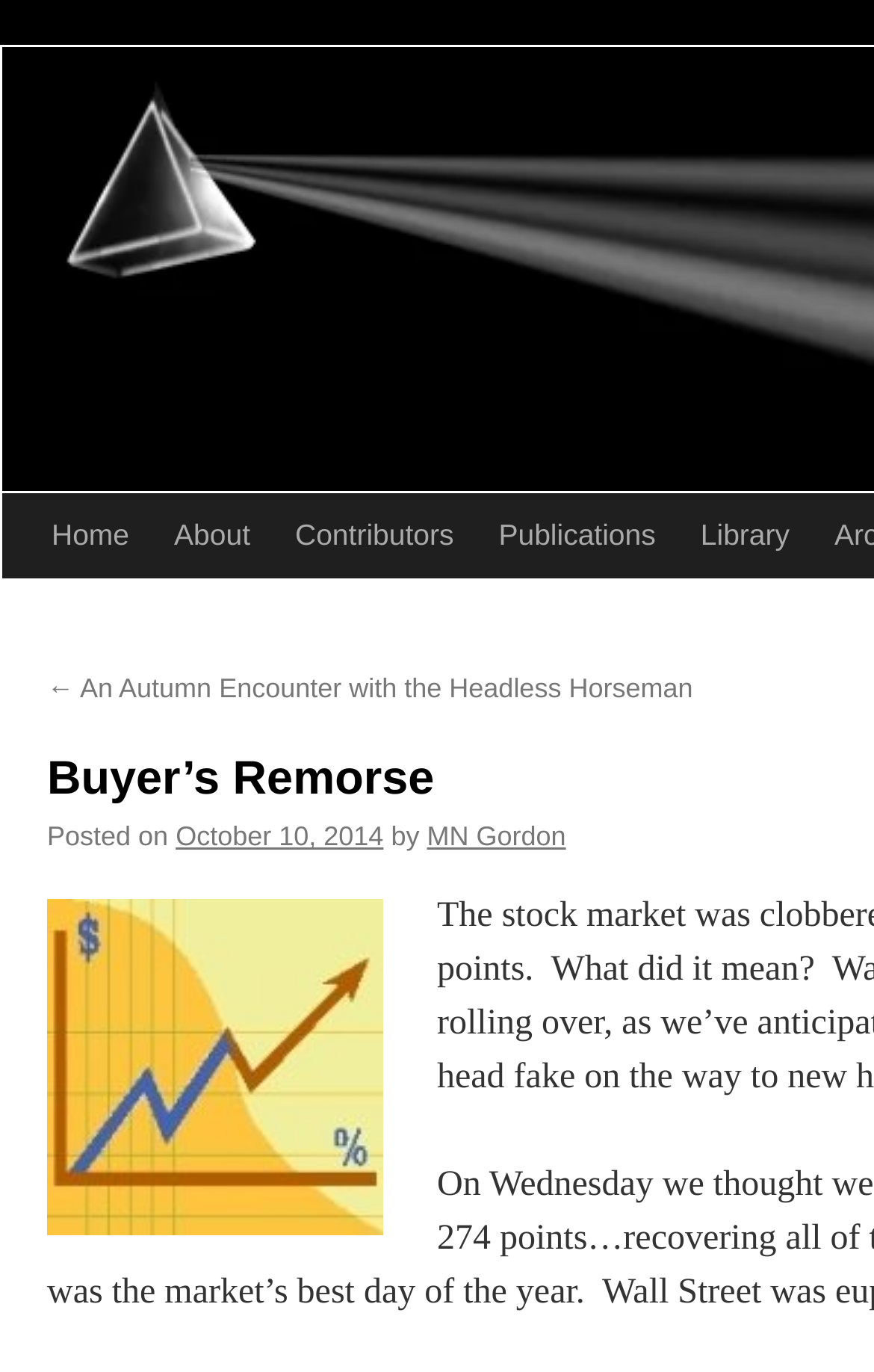Please provide a brief answer to the following inquiry using a single word or phrase:
Who is the author of the latest article?

MN Gordon